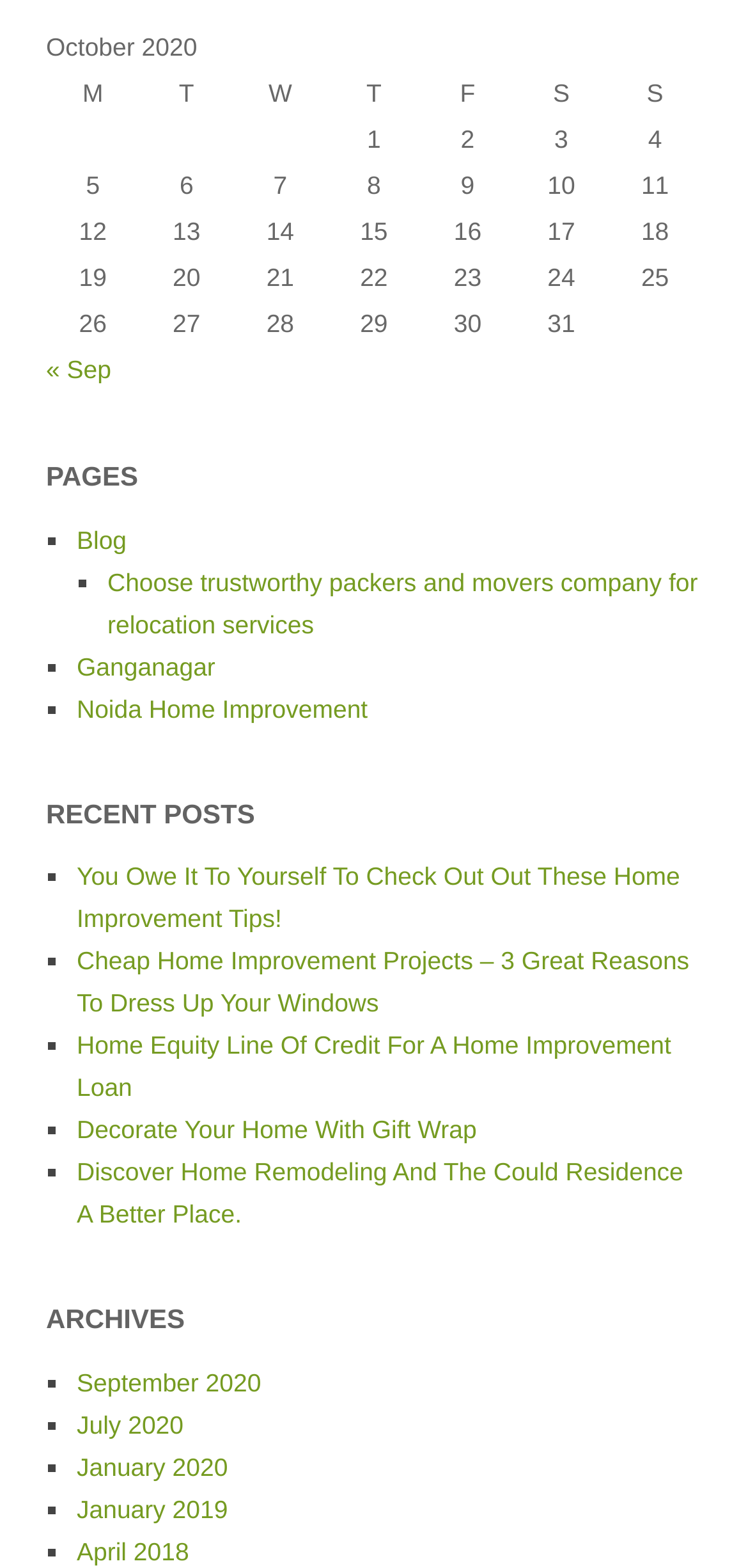Based on the image, please respond to the question with as much detail as possible:
How many links are there under 'PAGES'?

Under the 'PAGES' heading, there are three links: 'Blog', 'Ganganagar', and 'Noida Home Improvement'.